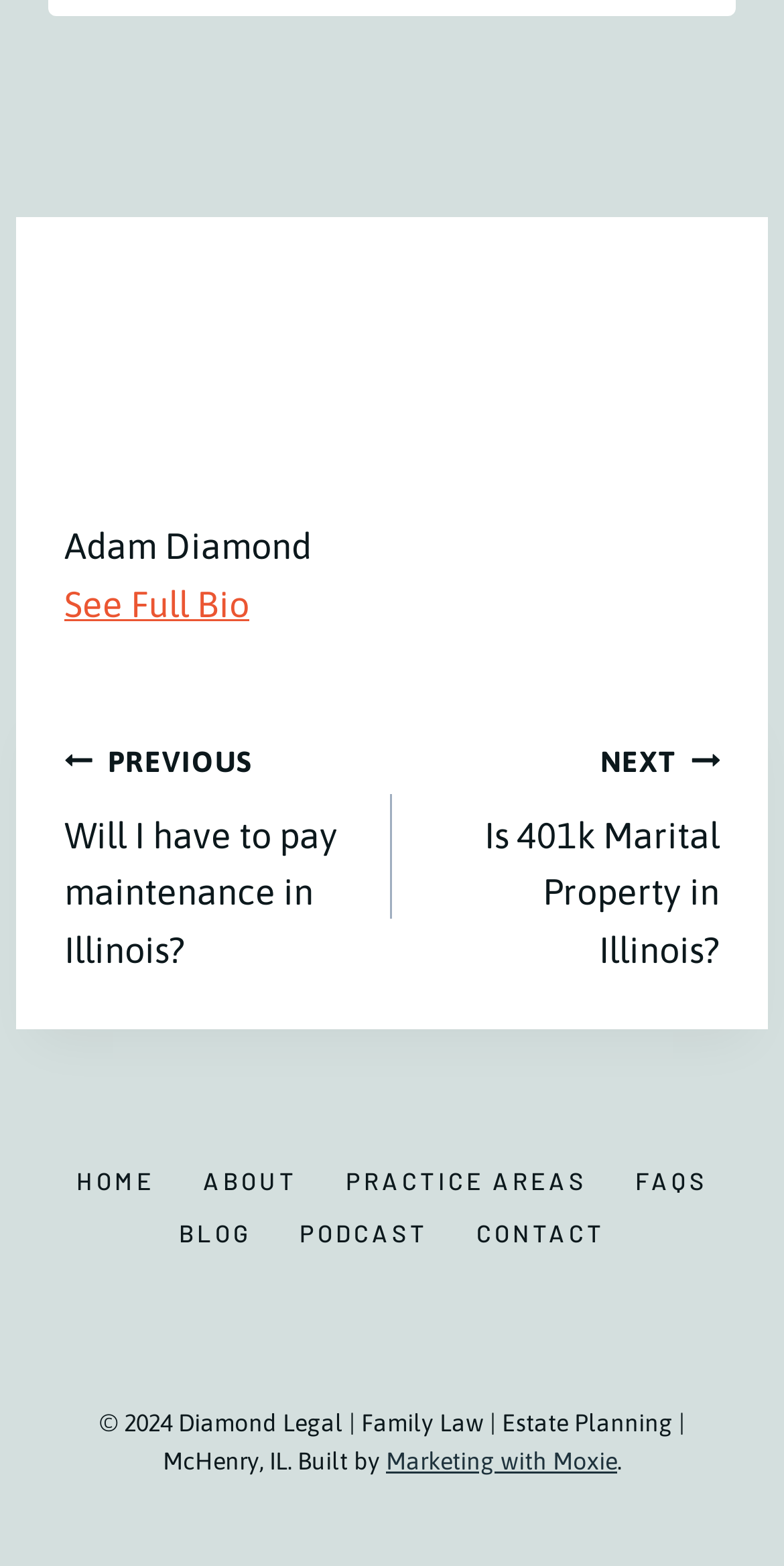Provide a short answer to the following question with just one word or phrase: How many navigation links are in the footer?

7